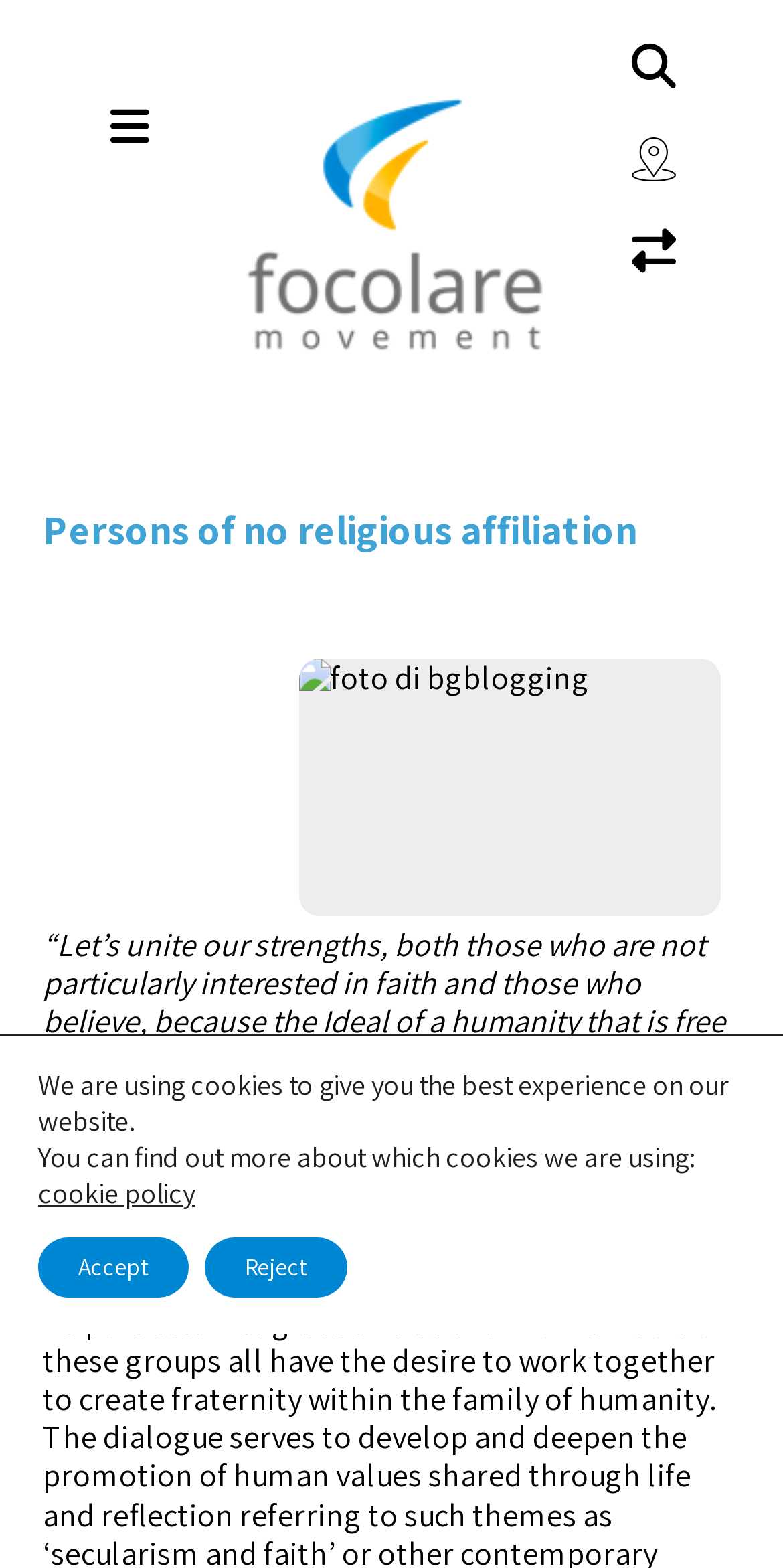Highlight the bounding box of the UI element that corresponds to this description: "Chiara Lubich".

[0.055, 0.688, 0.919, 0.739]